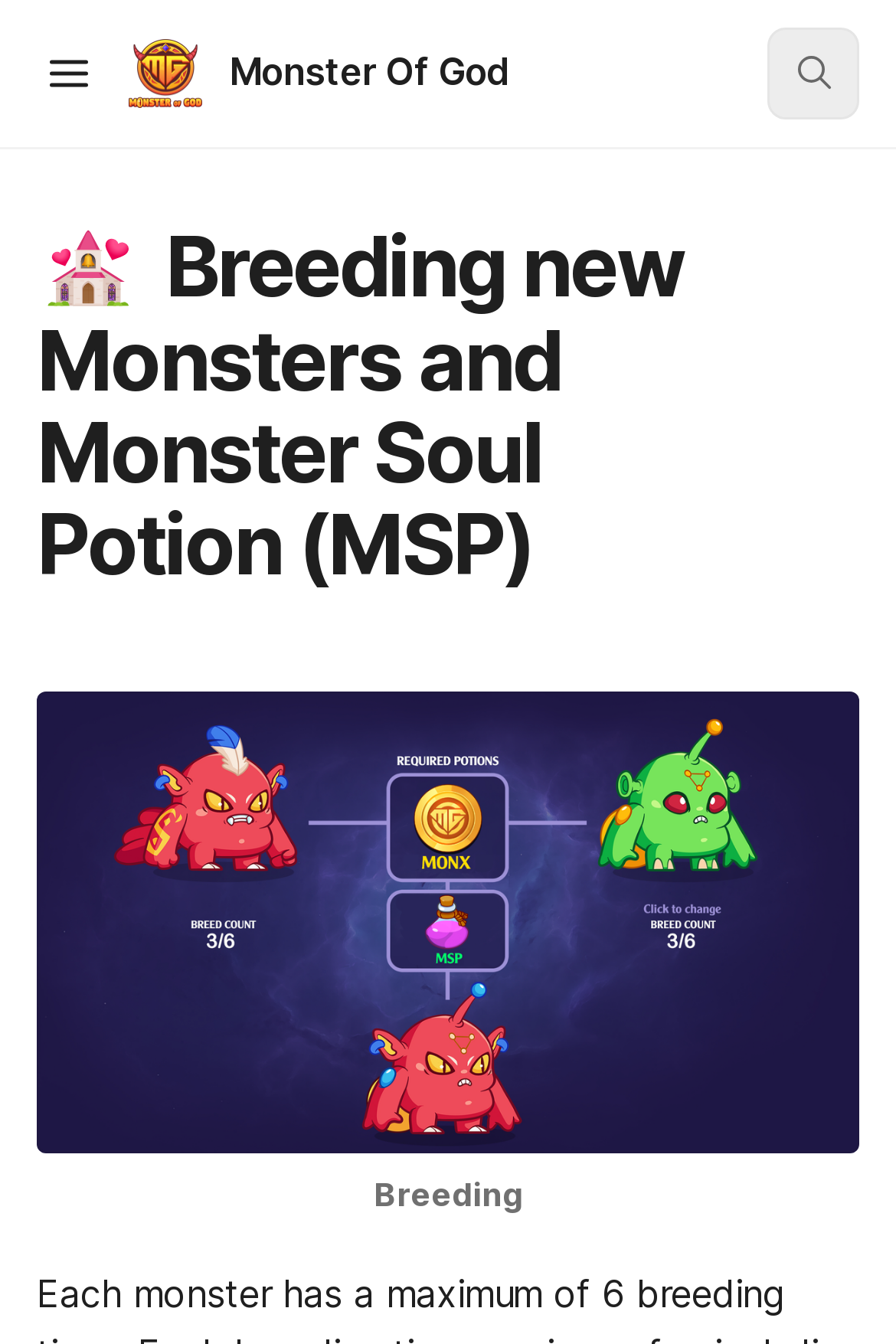Based on the element description: "Pastor Doug", identify the bounding box coordinates for this UI element. The coordinates must be four float numbers between 0 and 1, listed as [left, top, right, bottom].

None